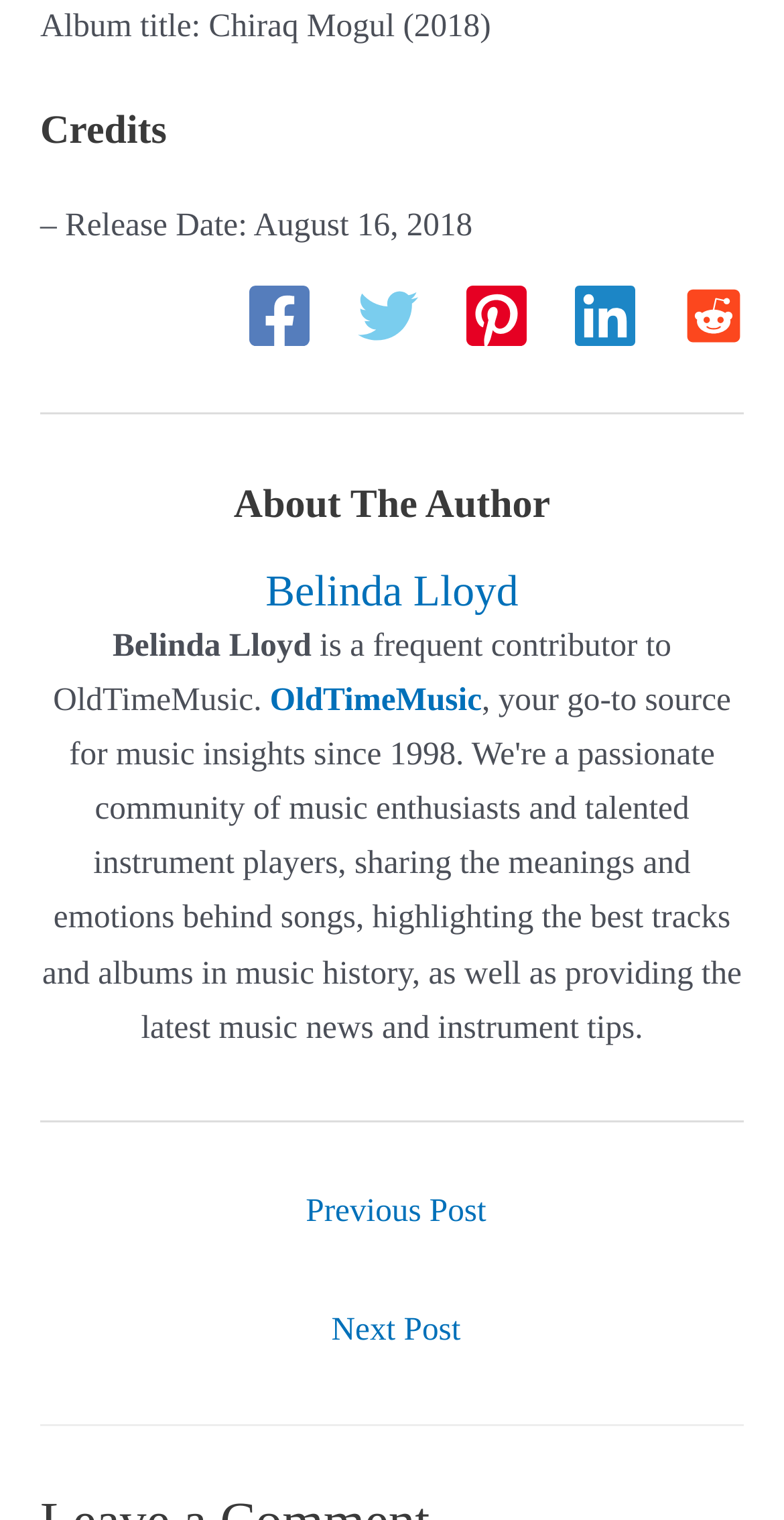Identify the bounding box of the UI component described as: "Belinda Lloyd".

[0.051, 0.372, 0.949, 0.406]